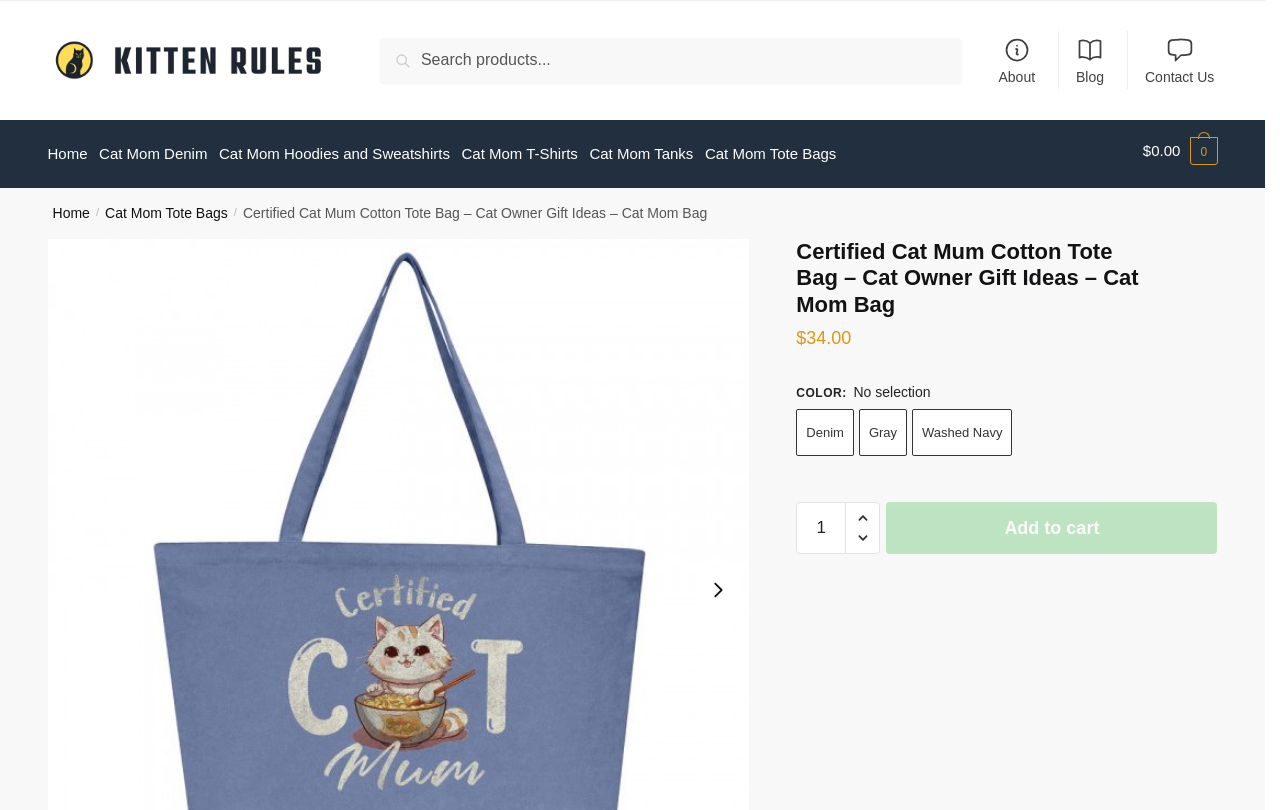From the element description Privacy Policy, predict the bounding box coordinates of the UI element. The coordinates must be specified in the format (top-left x, top-left y, bottom-right x, bottom-right y) and should be within the 0 to 1 range.

None